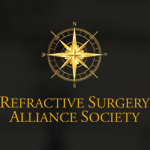Please give a one-word or short phrase response to the following question: 
What field does the organization focus on?

Refractive surgery